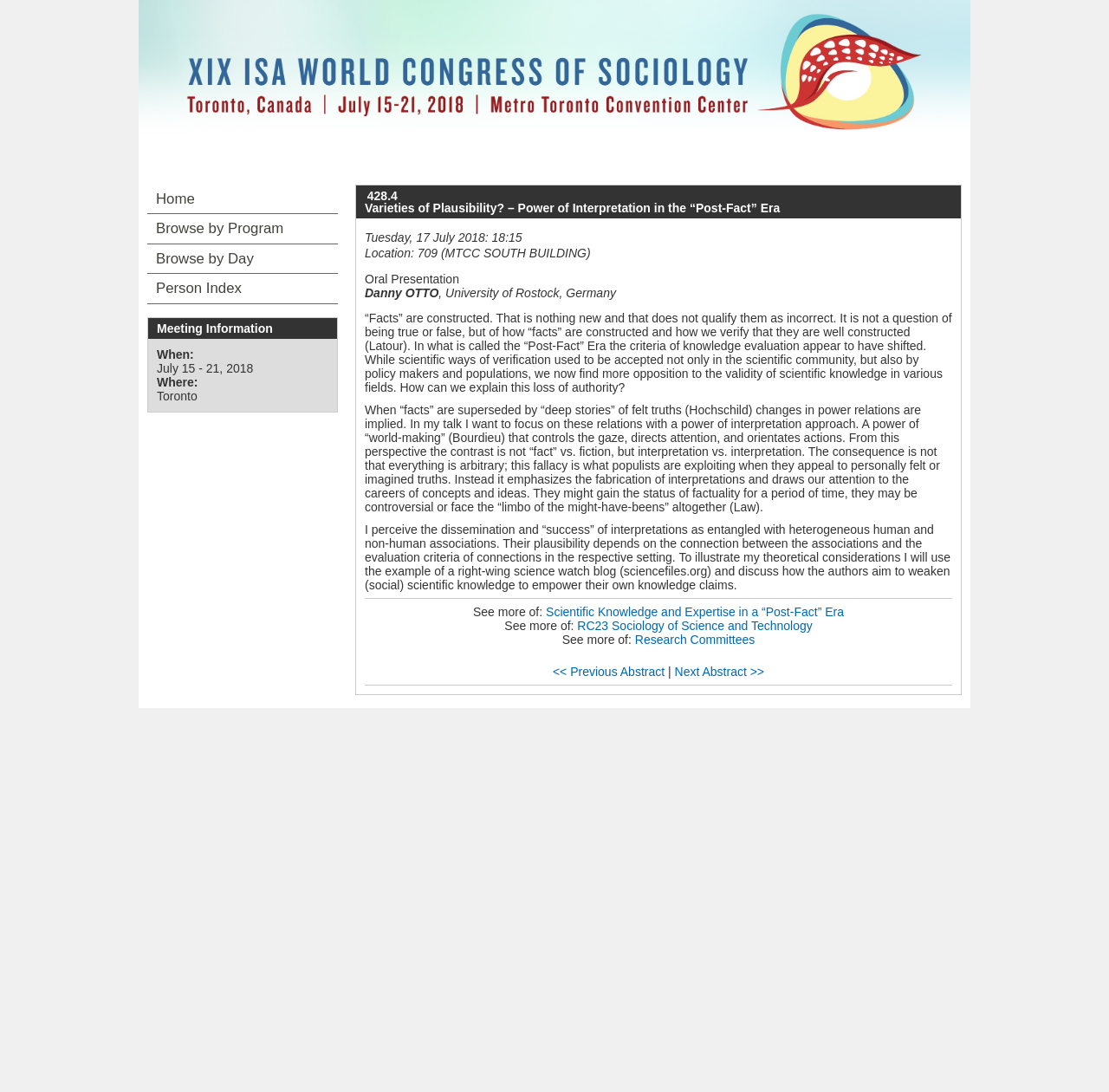What is the name of the conference?
Analyze the image and provide a thorough answer to the question.

I found the name of the conference by looking at the link element with the text 'XIX ISA World Congress of Sociology (July 15-21, 2018): https://www.isa-sociology.org/en/conferences/world-congress/toronto-2018/'.